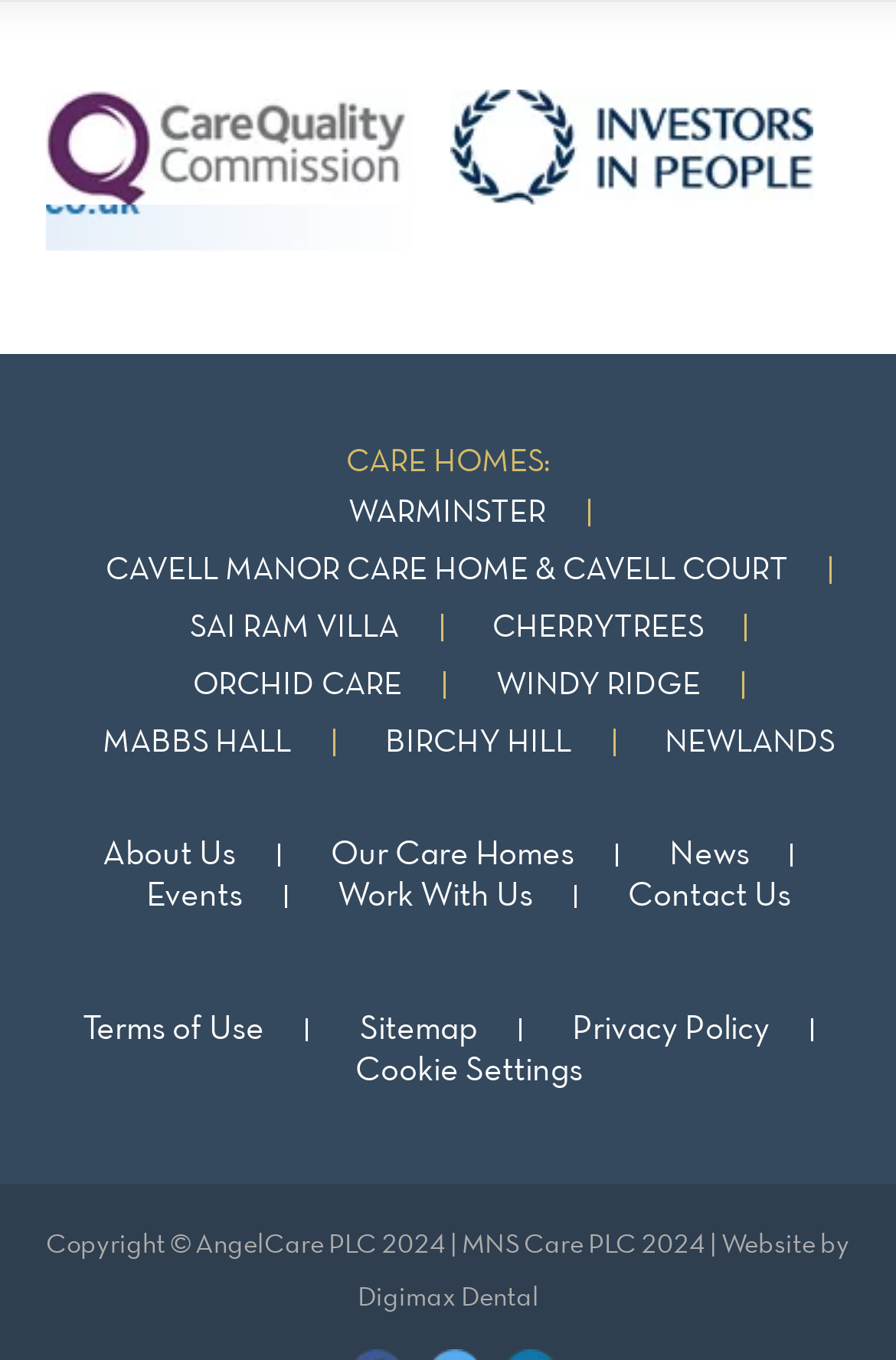Specify the bounding box coordinates of the element's area that should be clicked to execute the given instruction: "Explore CAVELL MANOR CARE HOME & CAVELL COURT". The coordinates should be four float numbers between 0 and 1, i.e., [left, top, right, bottom].

[0.118, 0.409, 0.879, 0.431]